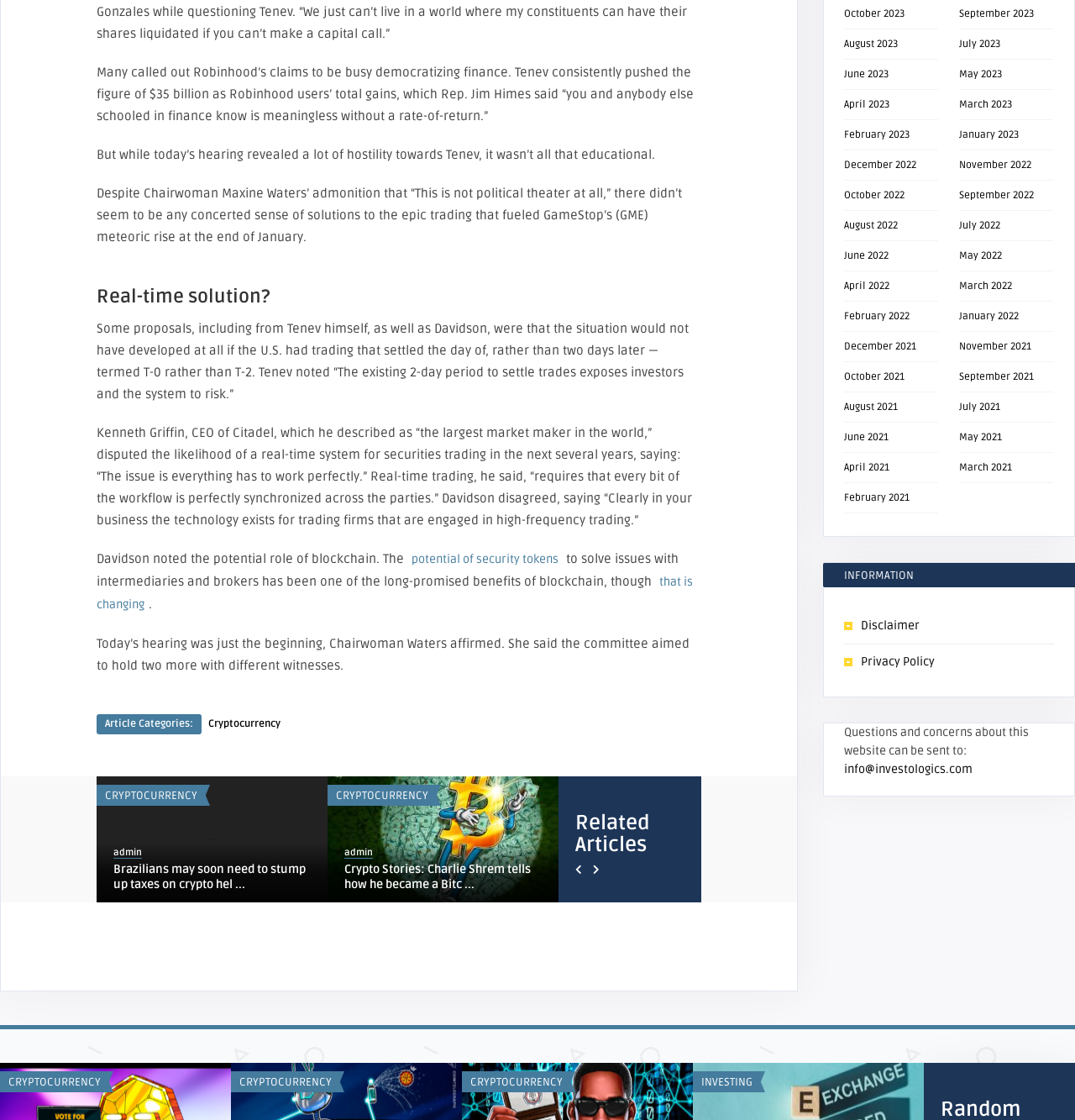How many more hearings will the committee hold?
Please answer the question with a detailed response using the information from the screenshot.

The article mentions that Chairwoman Waters affirmed that the committee aimed to hold two more hearings with different witnesses, indicating that there will be two more hearings.